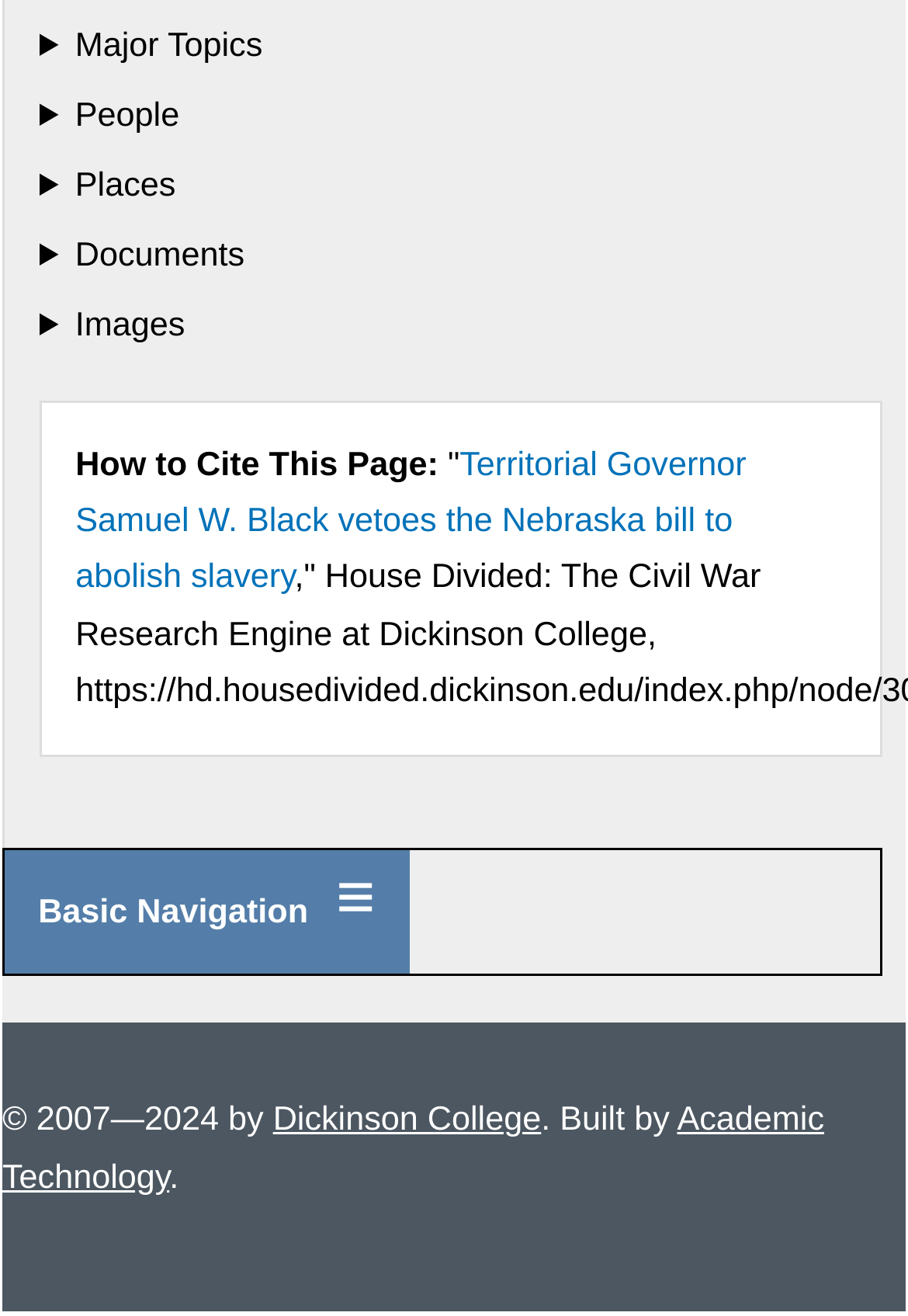Please find the bounding box coordinates for the clickable element needed to perform this instruction: "Follow the link to Territorial Governor Samuel W. Black vetoes the Nebraska bill to abolish slavery".

[0.083, 0.339, 0.822, 0.454]